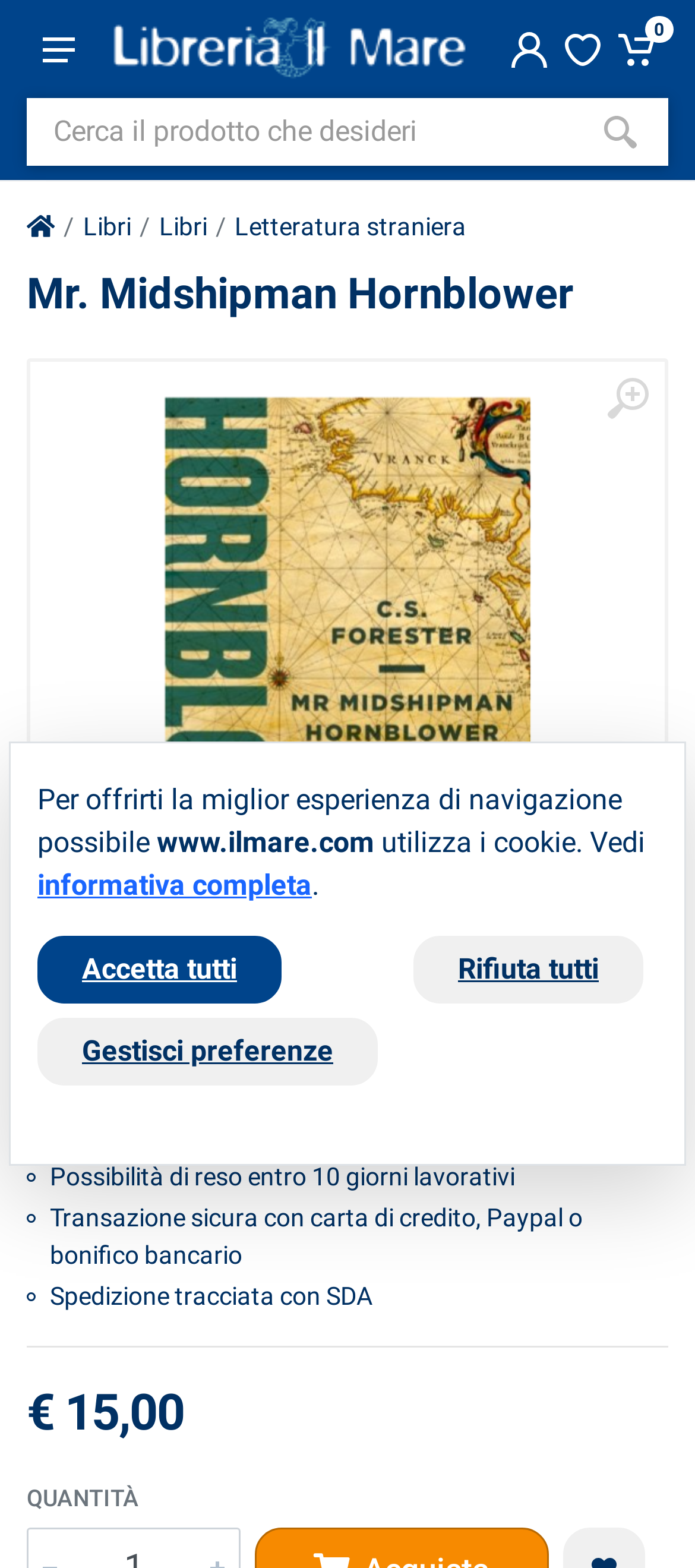Could you provide the bounding box coordinates for the portion of the screen to click to complete this instruction: "Add to cart"?

[0.844, 0.228, 0.962, 0.281]